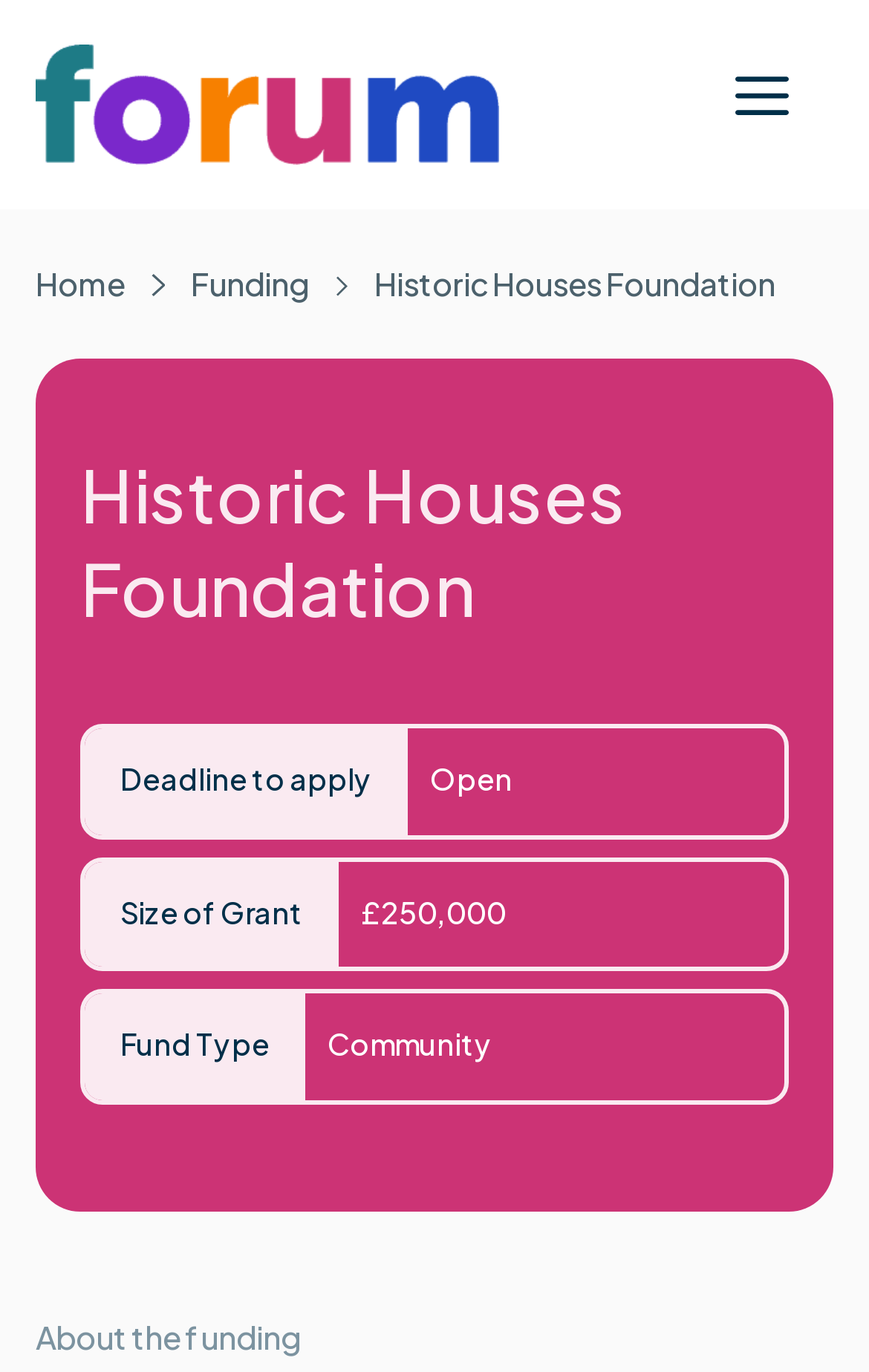Determine the bounding box coordinates of the UI element described by: "Menu".

[0.795, 0.029, 0.959, 0.104]